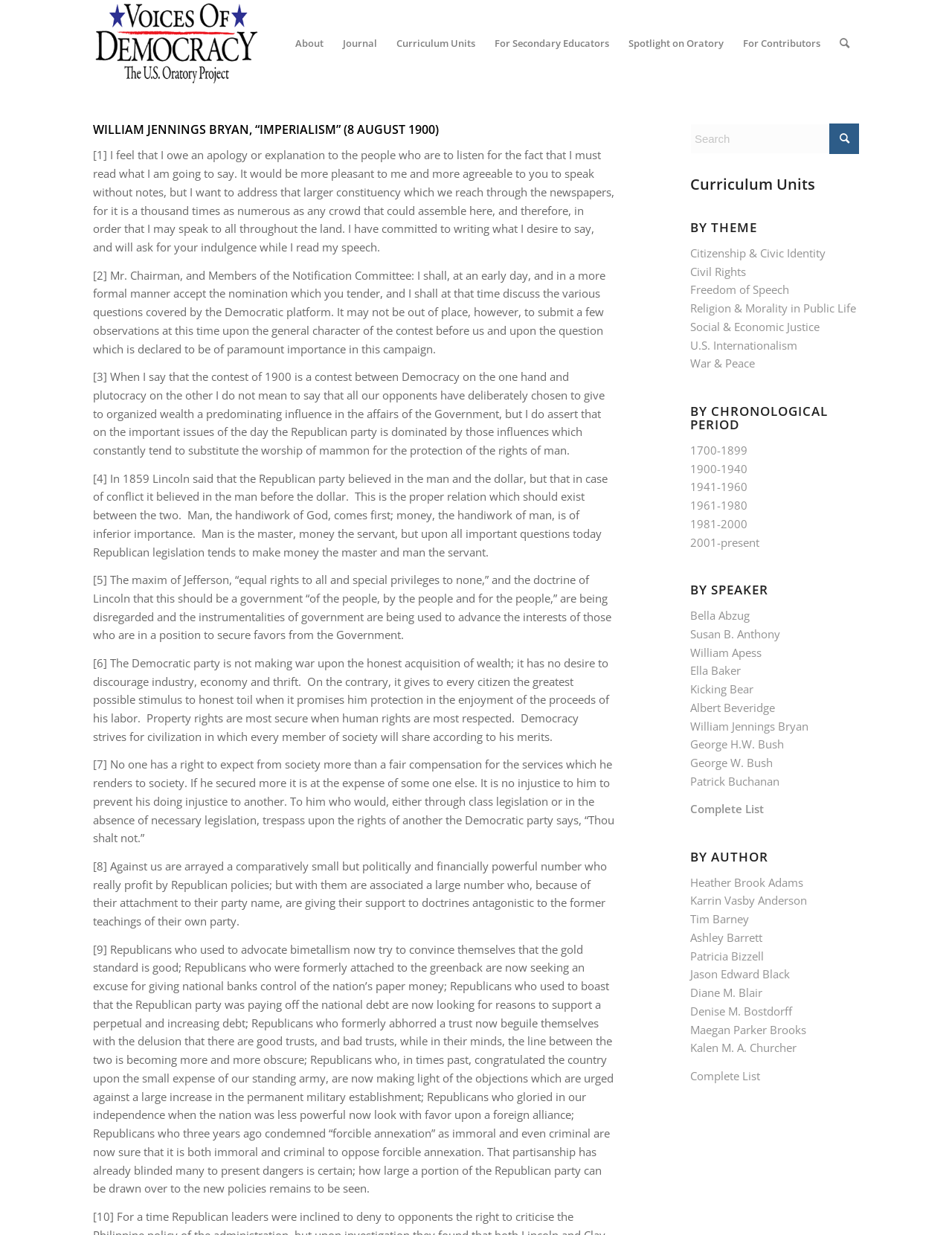Locate the bounding box coordinates of the clickable area needed to fulfill the instruction: "Browse the 'BY THEME' section".

[0.725, 0.179, 0.902, 0.19]